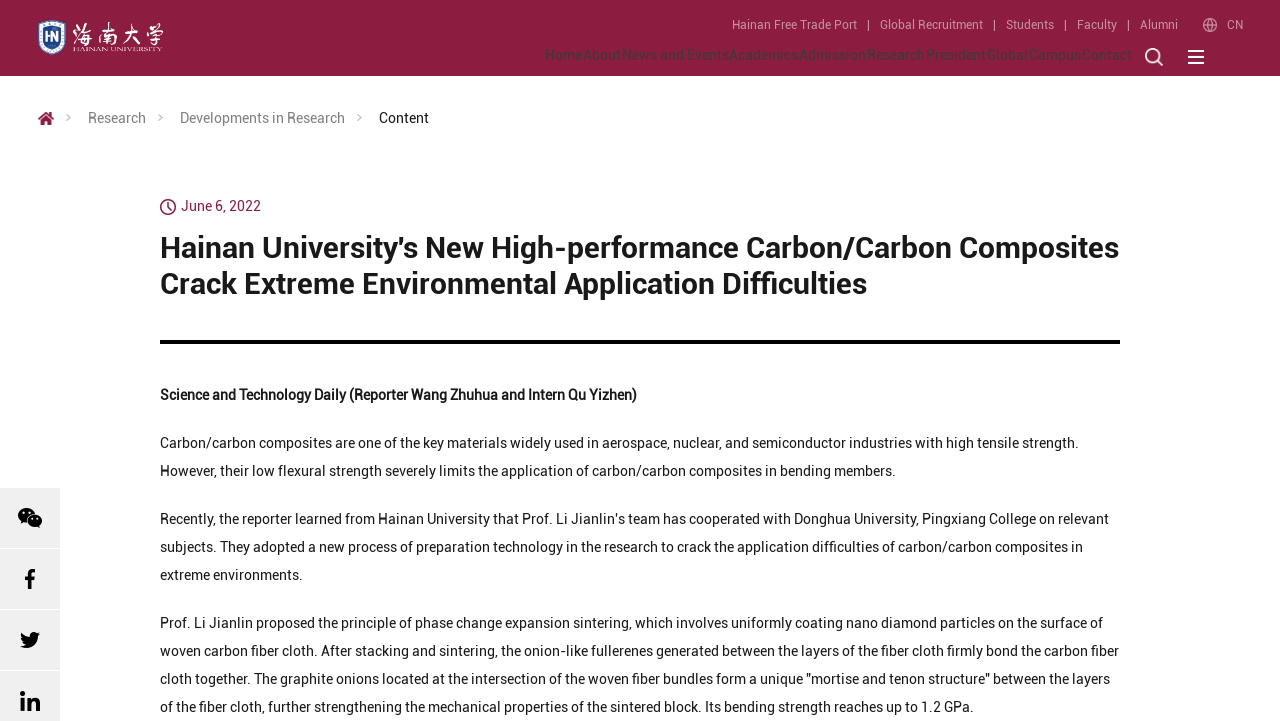Find the bounding box coordinates of the element I should click to carry out the following instruction: "Click the 'Hainan Free Trade Port' link".

[0.571, 0.021, 0.687, 0.049]